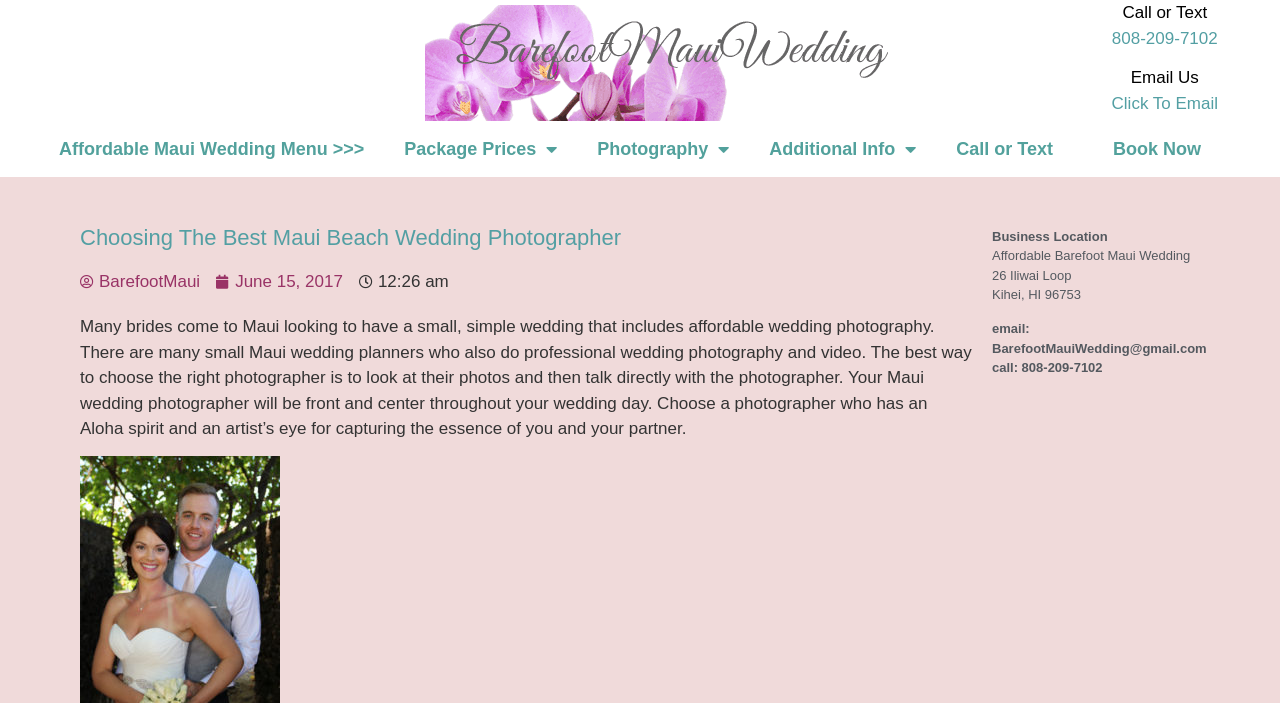Please answer the following question using a single word or phrase: 
What is the email address of the wedding photographer?

BarefootMauiWedding@gmail.com